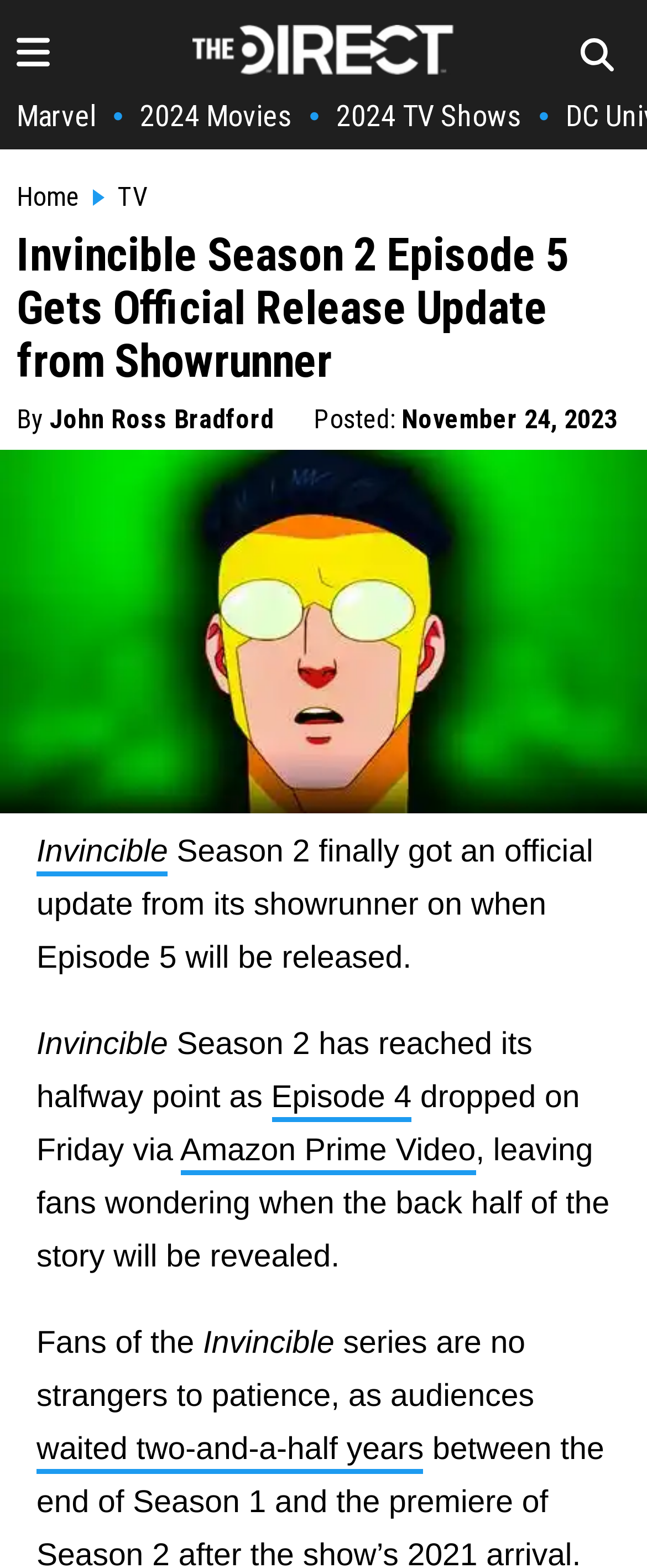How long did fans of Invincible wait for the new season?
From the details in the image, answer the question comprehensively.

I found the answer by reading the text on the webpage, which mentions 'waited two-and-a-half years'. This indicates that fans of Invincible waited for two-and-a-half years for the new season.